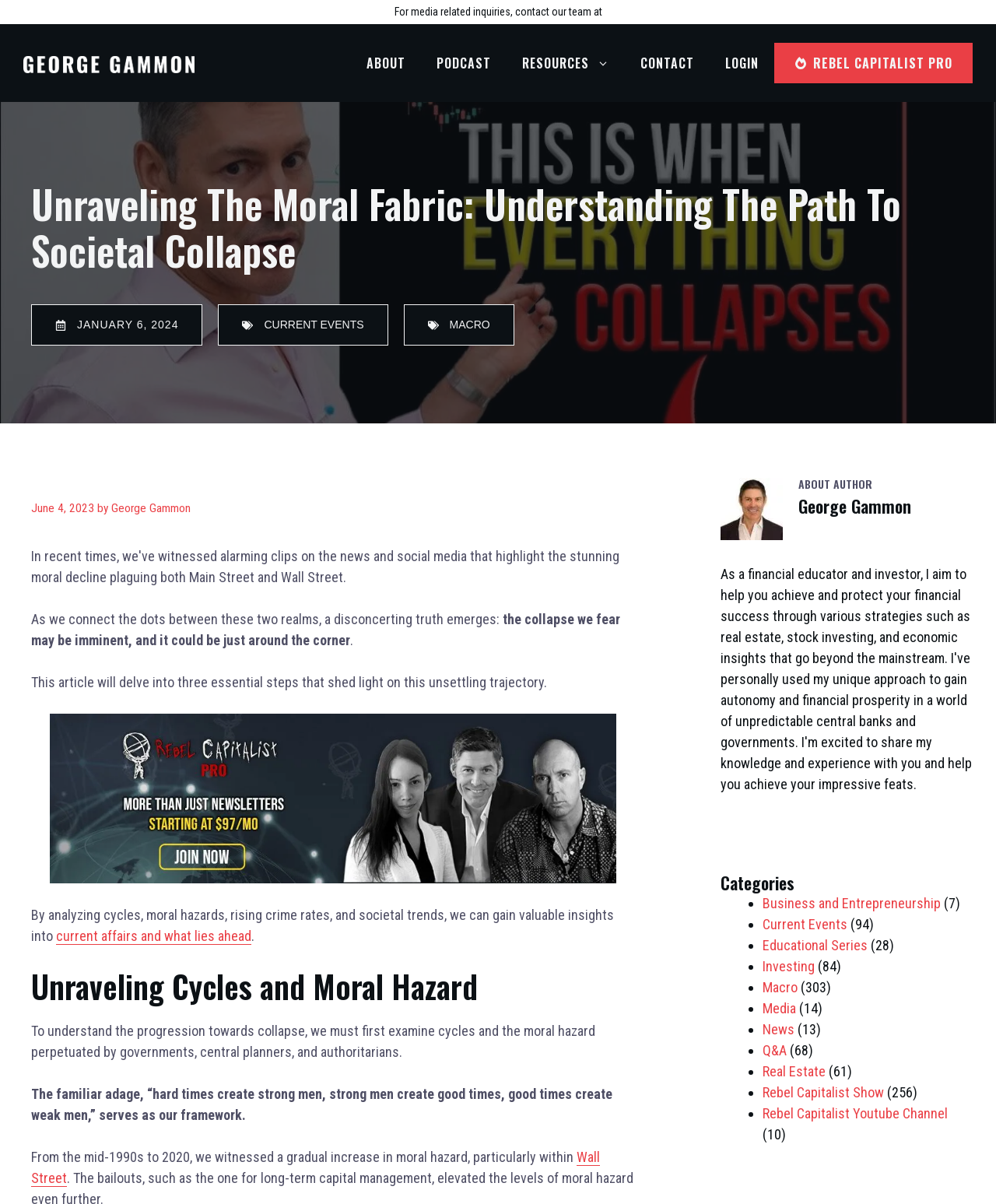What is the name of the website?
Refer to the image and provide a thorough answer to the question.

I found the answer by looking at the link 'George Gammon | Rebel Capitalist Pro' in the banner section, which likely indicates the name of the website.